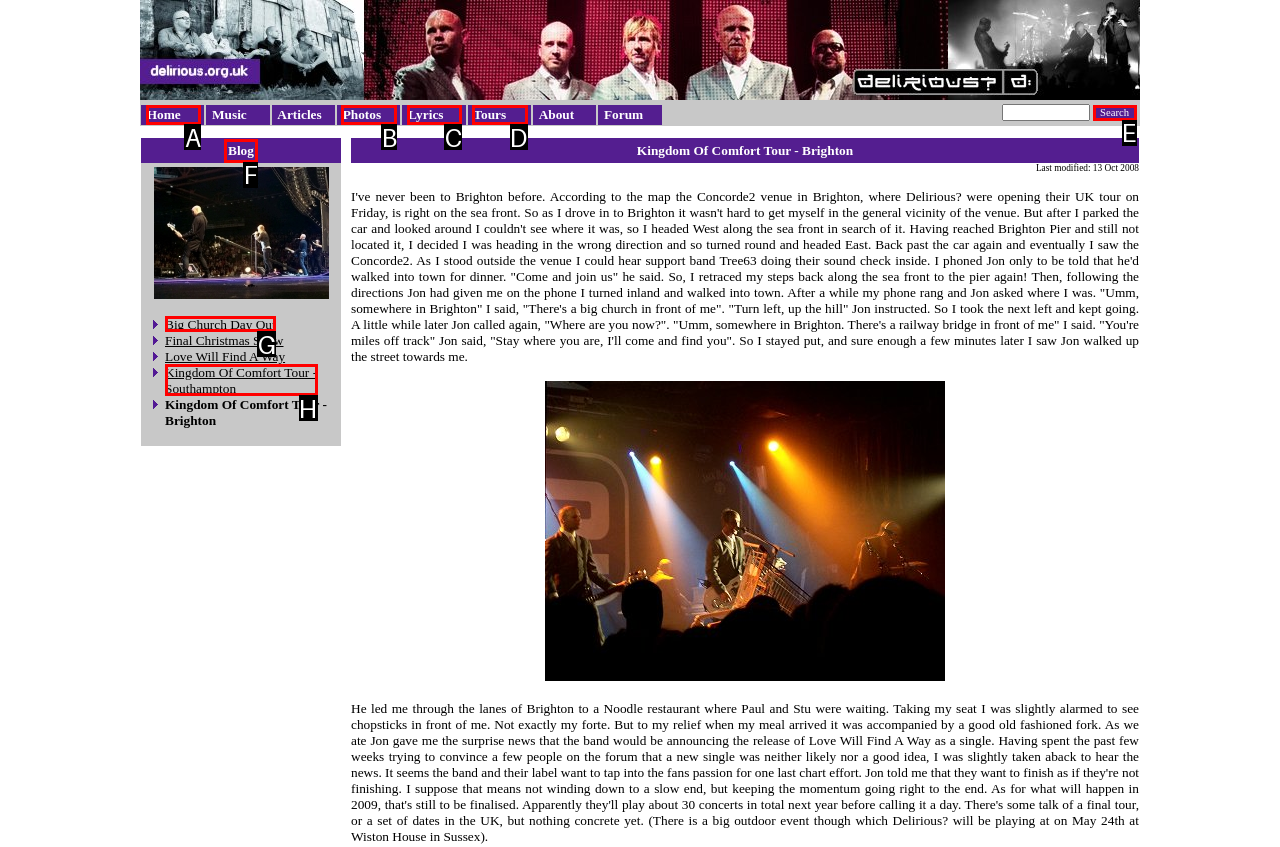From the choices provided, which HTML element best fits the description: Photos? Answer with the appropriate letter.

B